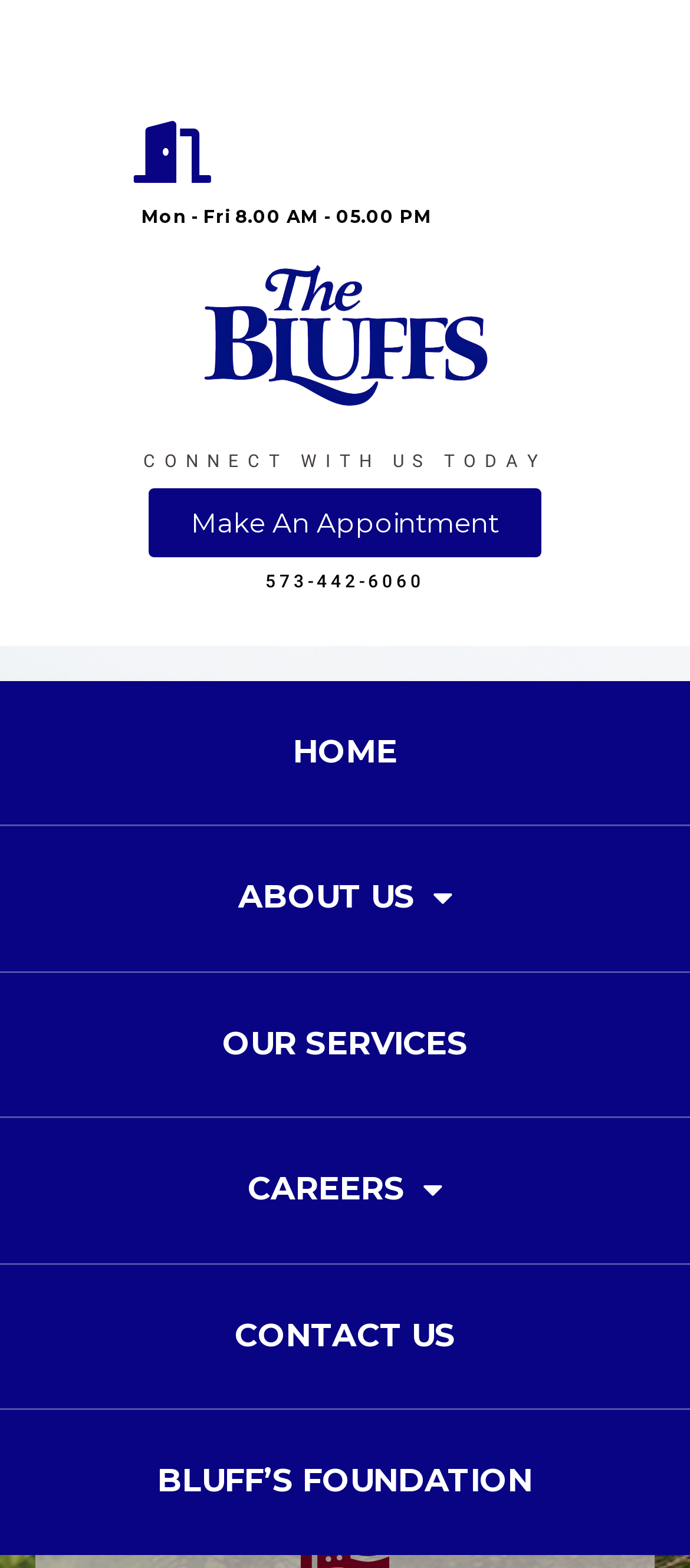Locate the bounding box coordinates of the clickable area needed to fulfill the instruction: "Call the phone number".

[0.026, 0.365, 0.974, 0.376]